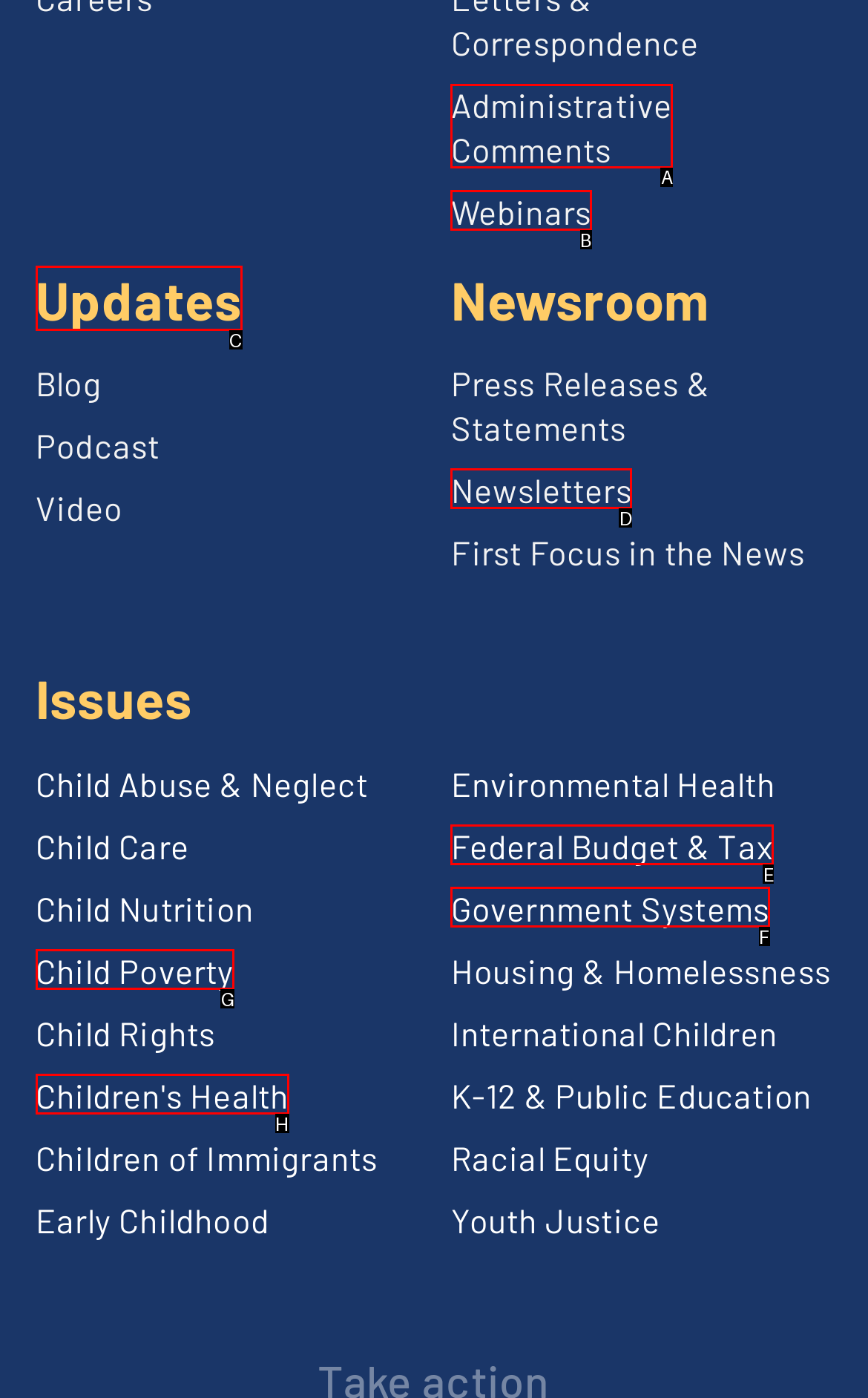Point out the specific HTML element to click to complete this task: View Administrative Comments Reply with the letter of the chosen option.

A